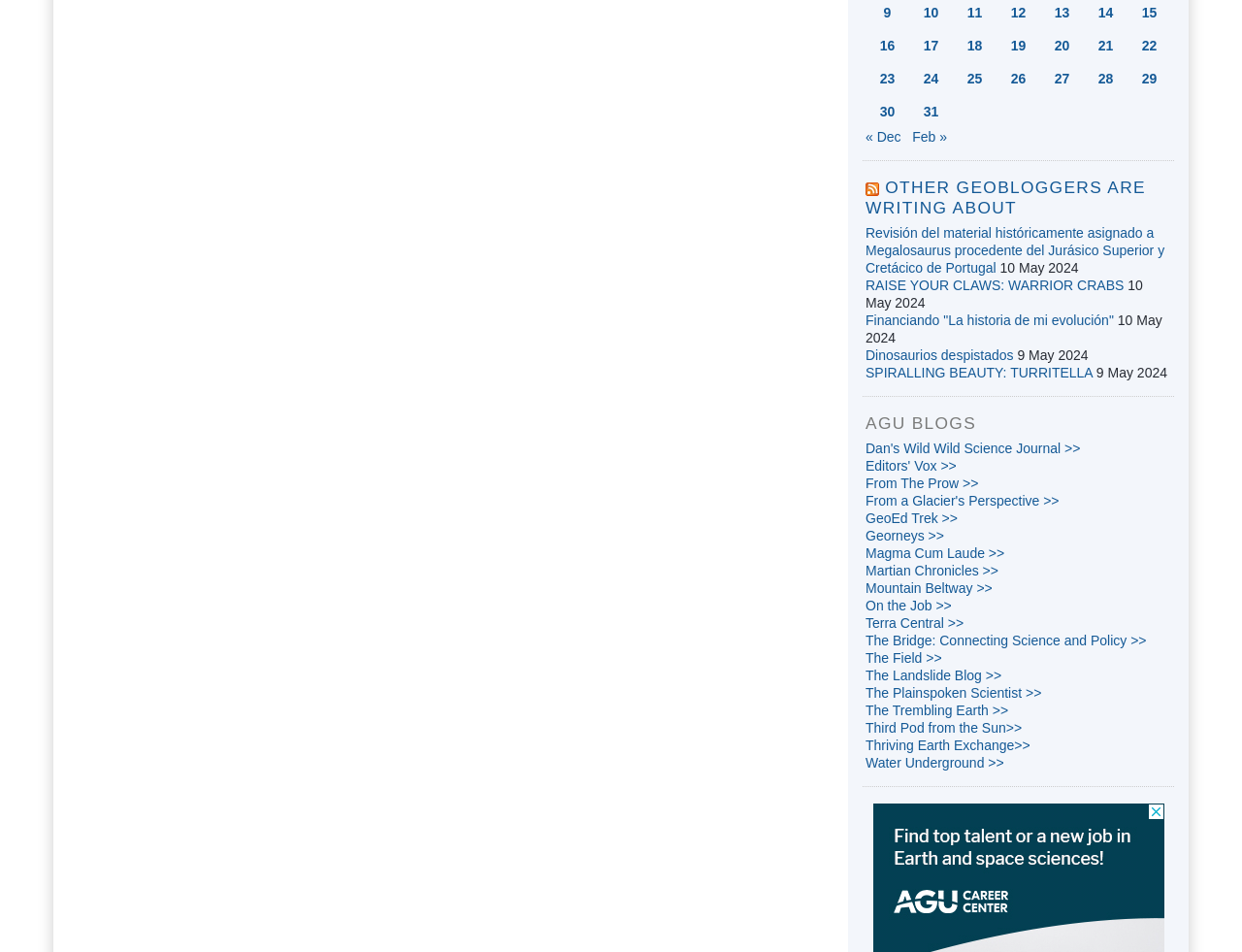How many grid cells are there in the first row?
Answer the question with a single word or phrase, referring to the image.

7